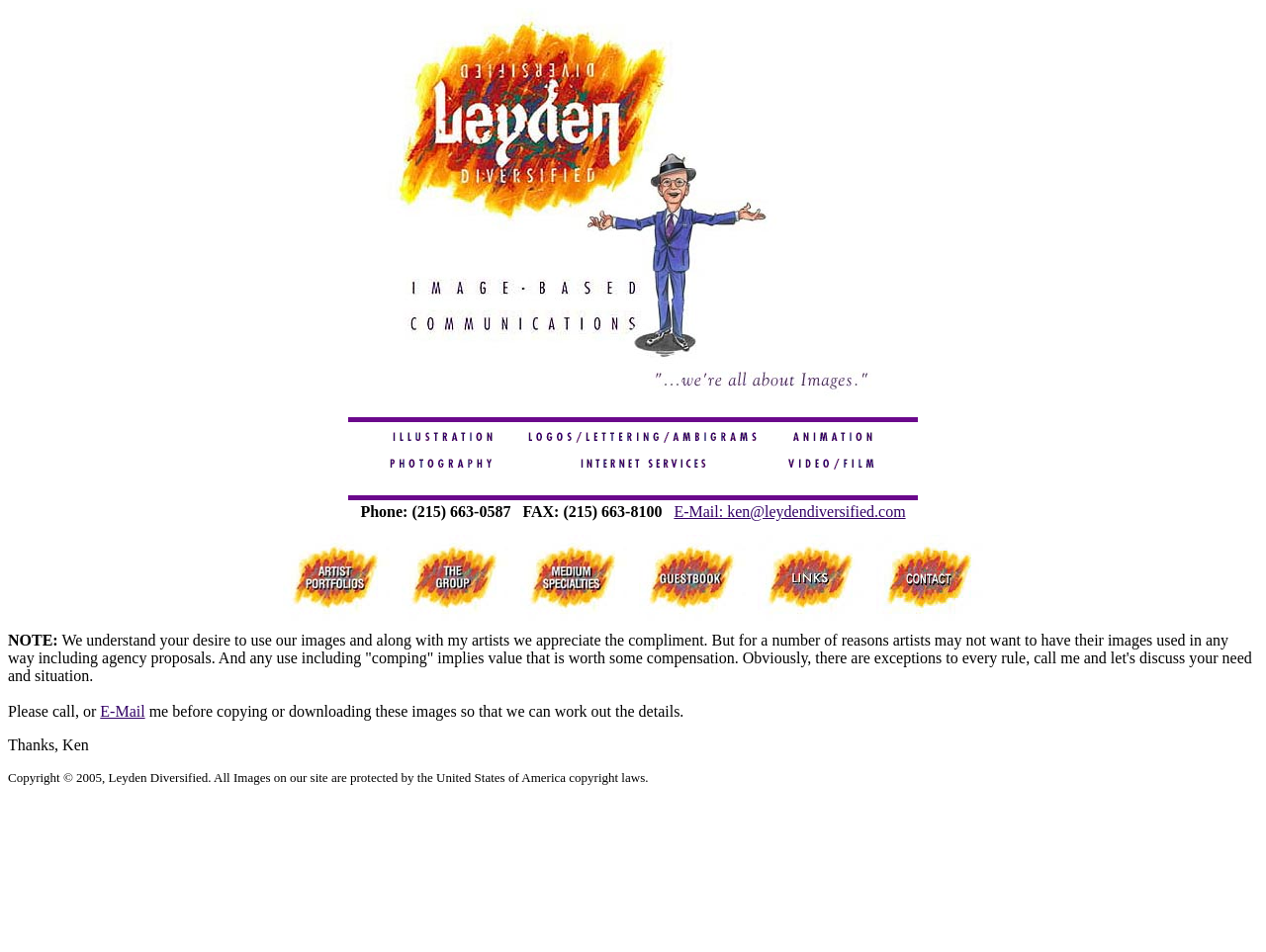What is the purpose of the Guestbook section?
Using the visual information, respond with a single word or phrase.

Unknown